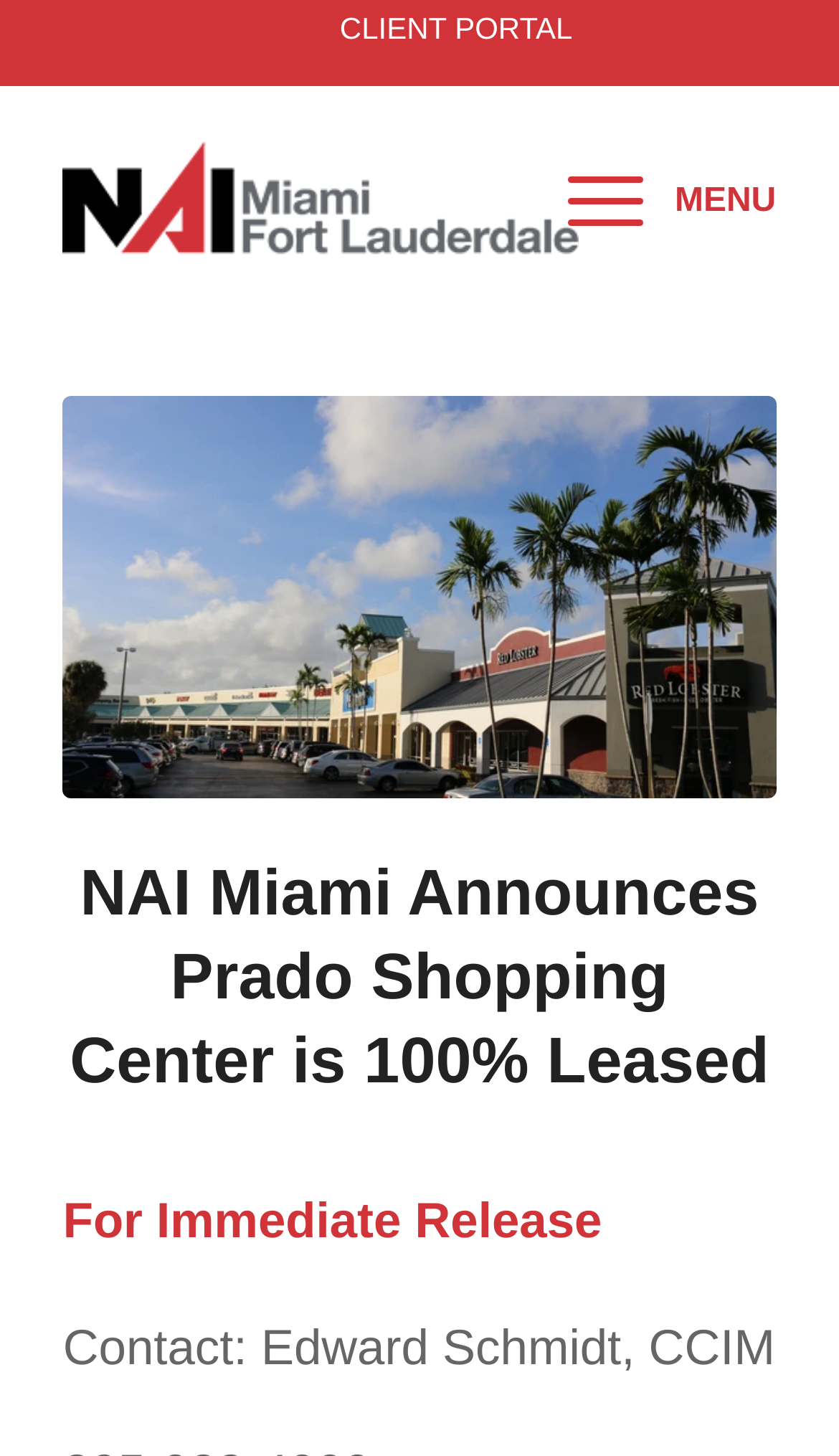Write a detailed summary of the webpage.

The webpage is about NAI Miami announcing that Prado Shopping Center is 100% leased. At the top left, there is a vertical menu with a single item "CLIENT PORTAL". Next to it, there is a layout table containing a link to "NAI Miami | Fort Lauderdale" with an associated image. 

On the right side of the top section, there is a menu item labeled "Menu" which, when expanded, displays the text "MENU". Below the top section, there is a large header announcing "NAI Miami Announces Prado Shopping Center is 100% Leased". 

Underneath the header, there are two blocks of text. The first one states "For Immediate Release" and the second one provides contact information, "Contact: Edward Schmidt, CCIM". There is also an image on the page, but its content is not described.